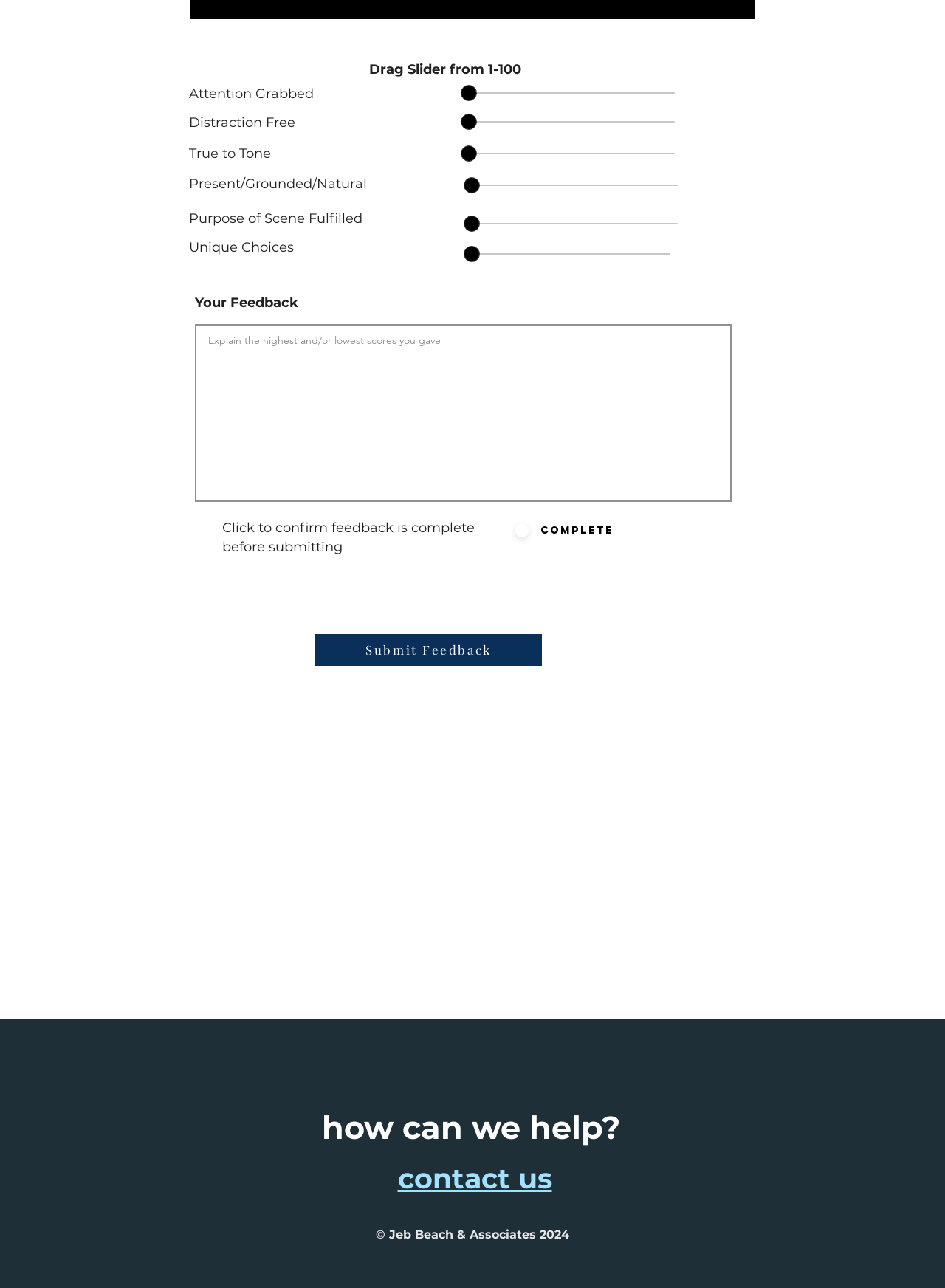Please identify the bounding box coordinates of the clickable area that will fulfill the following instruction: "Enter your feedback in the text box". The coordinates should be in the format of four float numbers between 0 and 1, i.e., [left, top, right, bottom].

[0.206, 0.252, 0.774, 0.39]